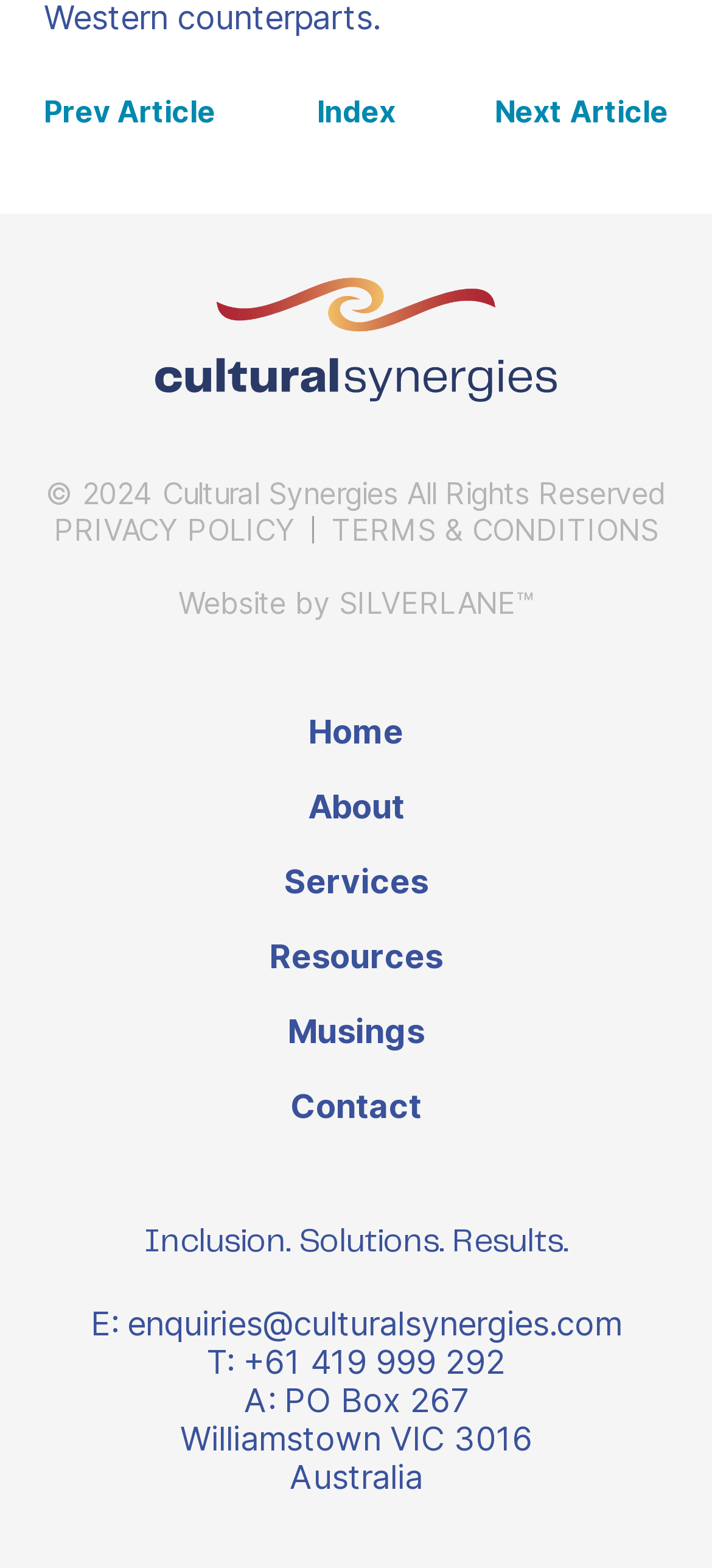Predict the bounding box coordinates of the area that should be clicked to accomplish the following instruction: "go to previous article". The bounding box coordinates should consist of four float numbers between 0 and 1, i.e., [left, top, right, bottom].

[0.062, 0.059, 0.303, 0.083]